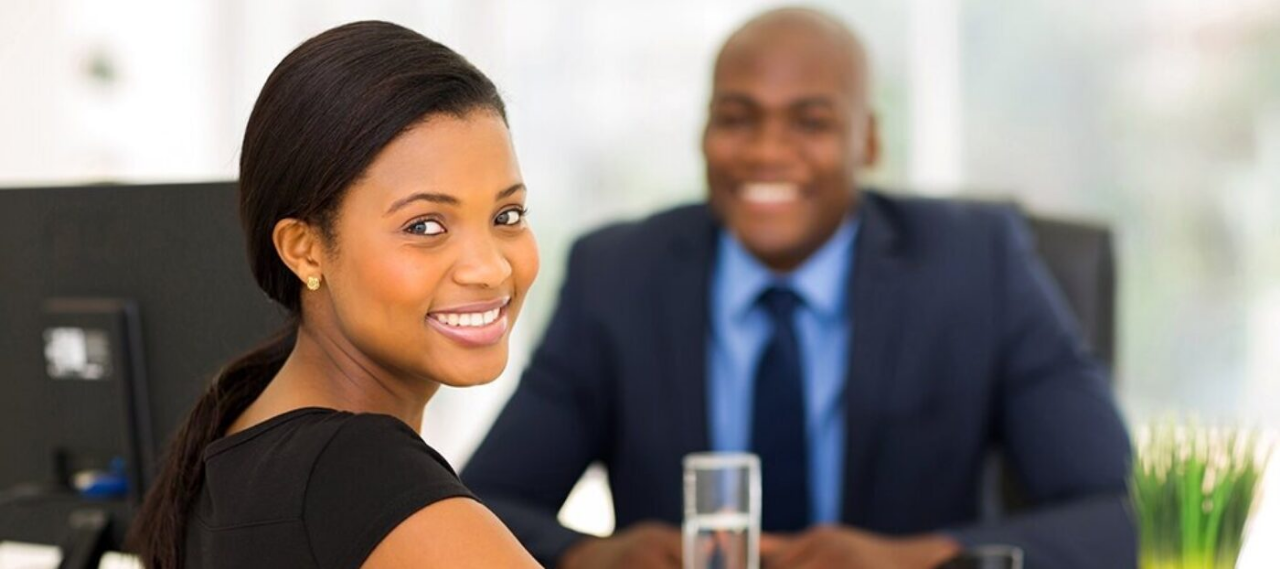Kindly respond to the following question with a single word or a brief phrase: 
What is on the table?

A clear glass of water